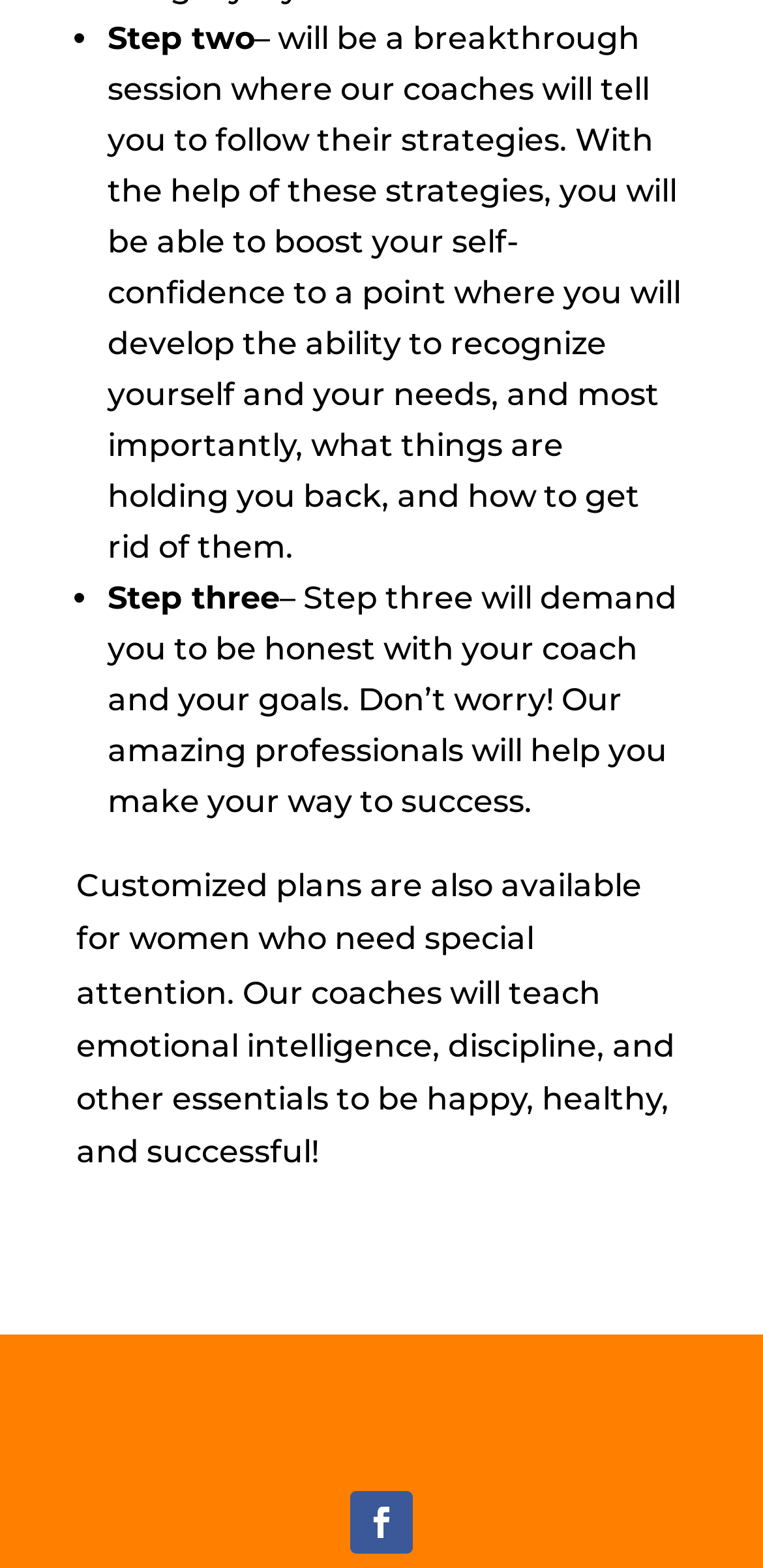How many steps are mentioned?
Answer the question based on the image using a single word or a brief phrase.

Three